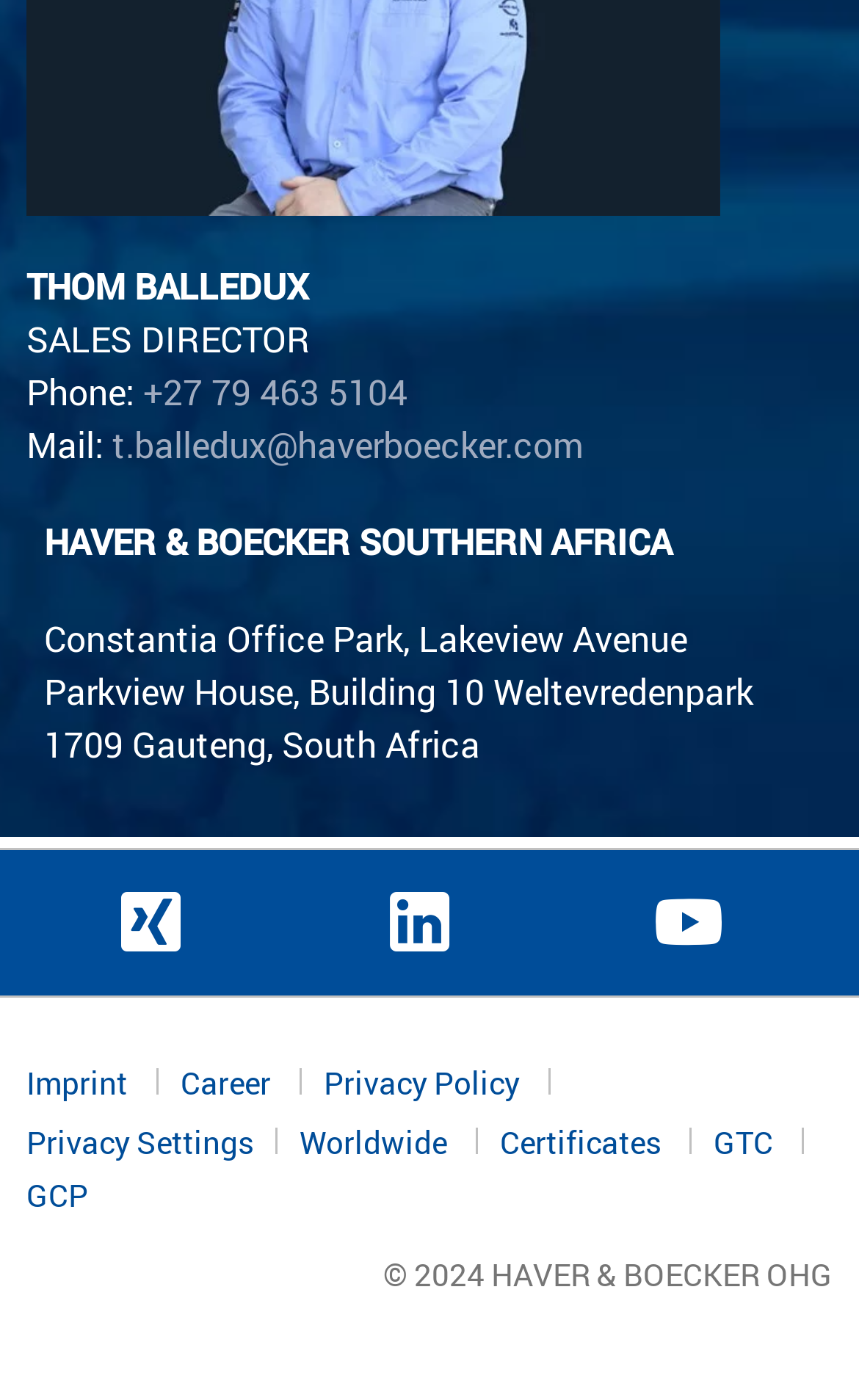Use a single word or phrase to answer the following:
What is the phone number of the sales director?

+27 79 463 5104